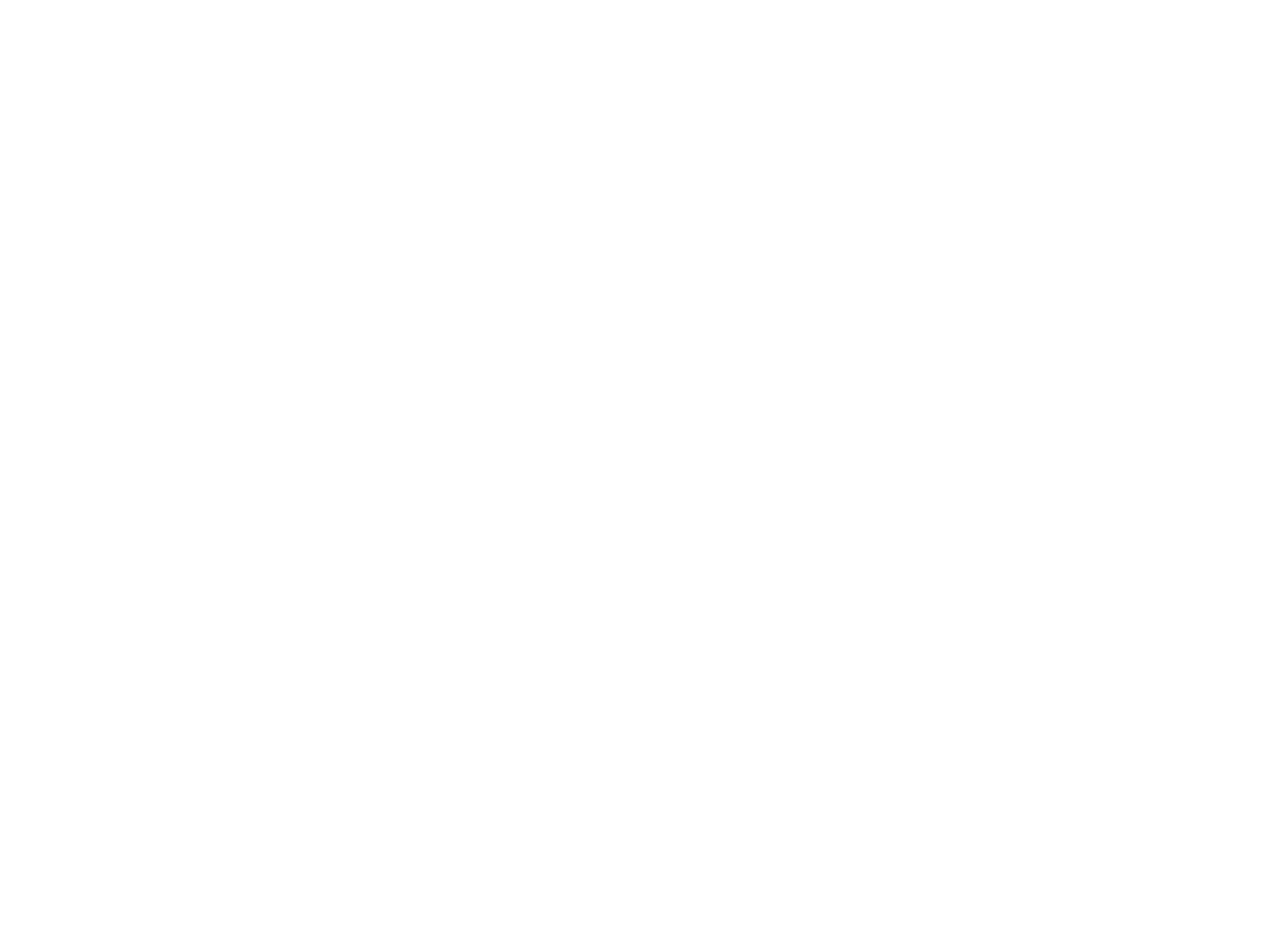What is the author's name?
Could you please answer the question thoroughly and with as much detail as possible?

The author's name is mentioned in the text 'Sanae' which is located above the heart icon and below the text 'It was my first day of Spring 2023 in Japan.'